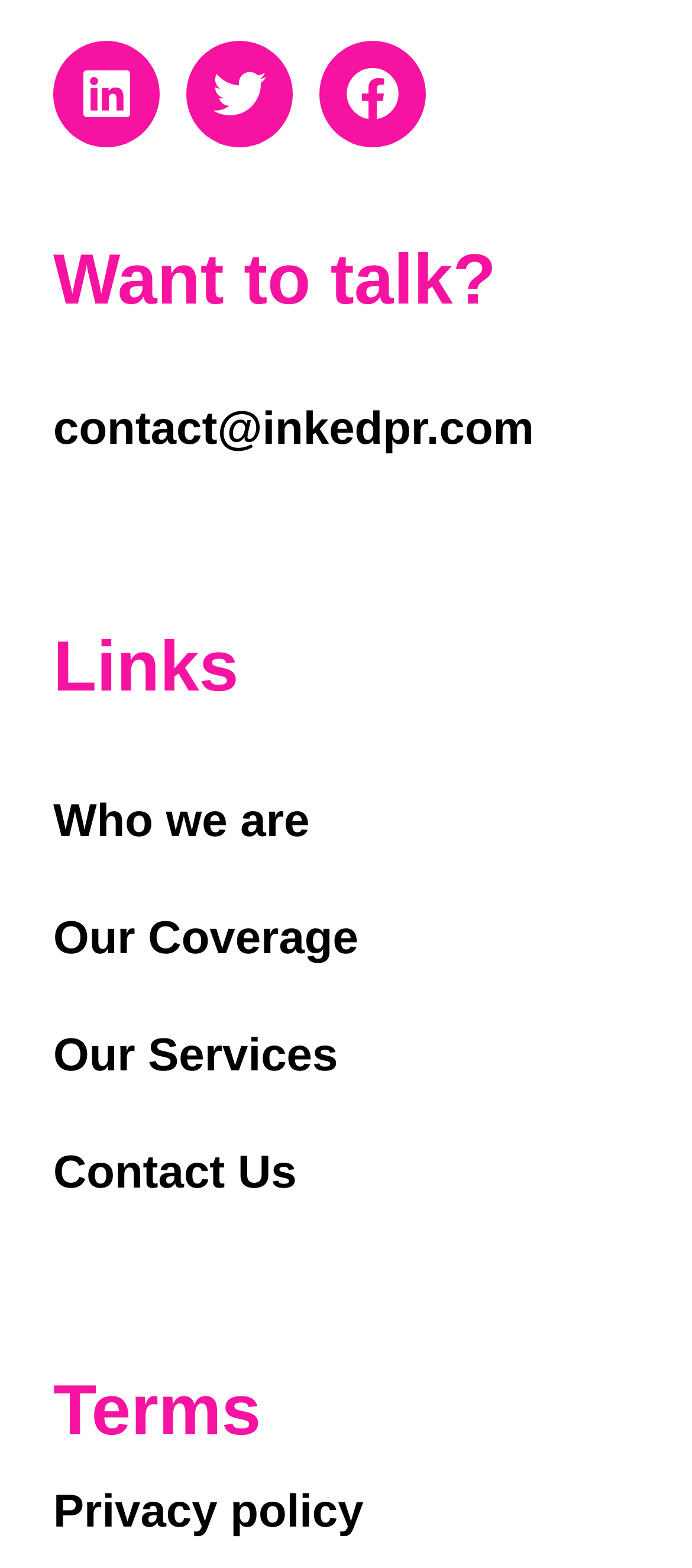Please determine the bounding box coordinates of the element to click in order to execute the following instruction: "Check the privacy policy". The coordinates should be four float numbers between 0 and 1, specified as [left, top, right, bottom].

[0.077, 0.947, 0.525, 0.981]